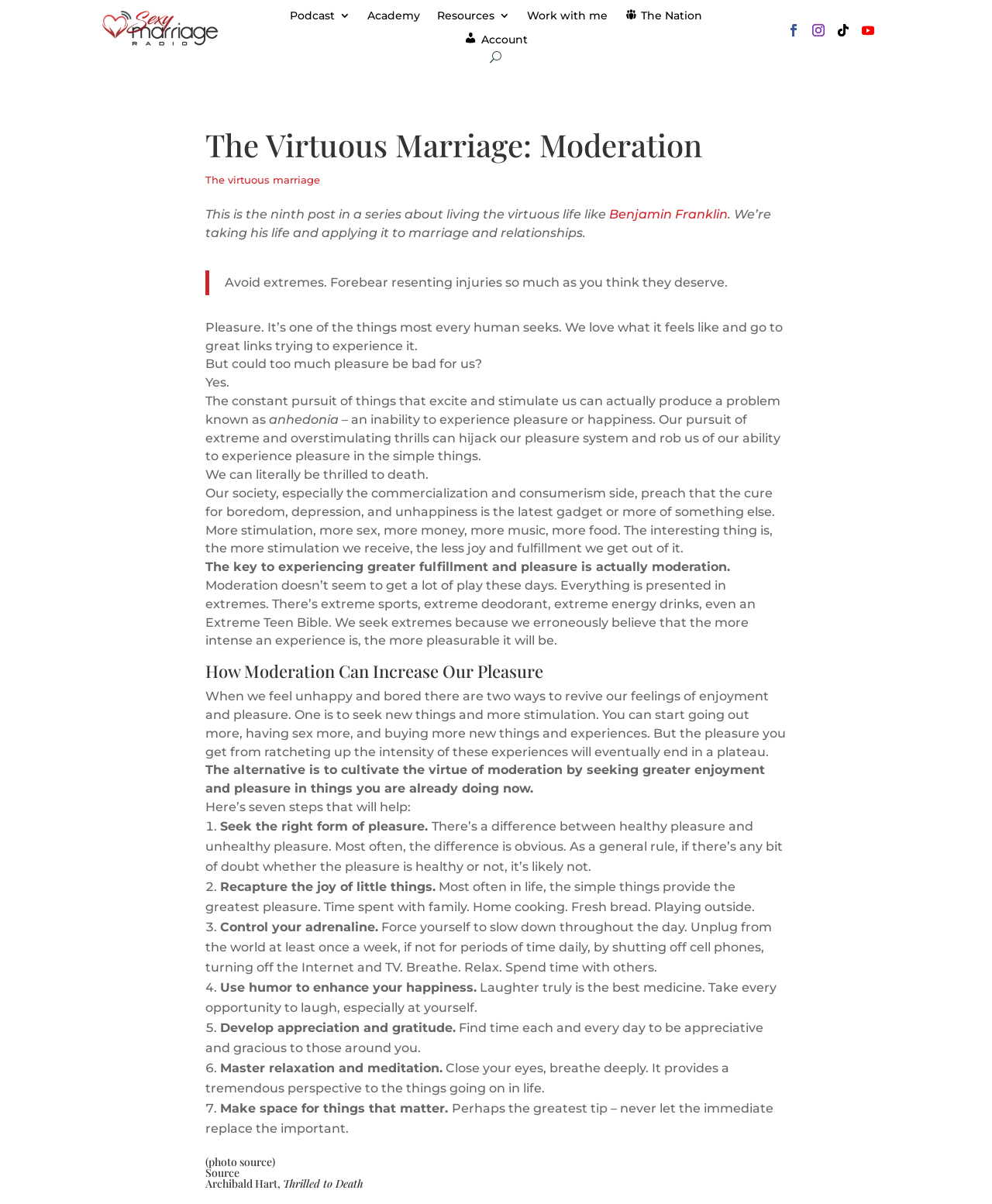Please find the bounding box coordinates of the element's region to be clicked to carry out this instruction: "Click the 'The virtuous marriage' link".

[0.207, 0.144, 0.323, 0.154]